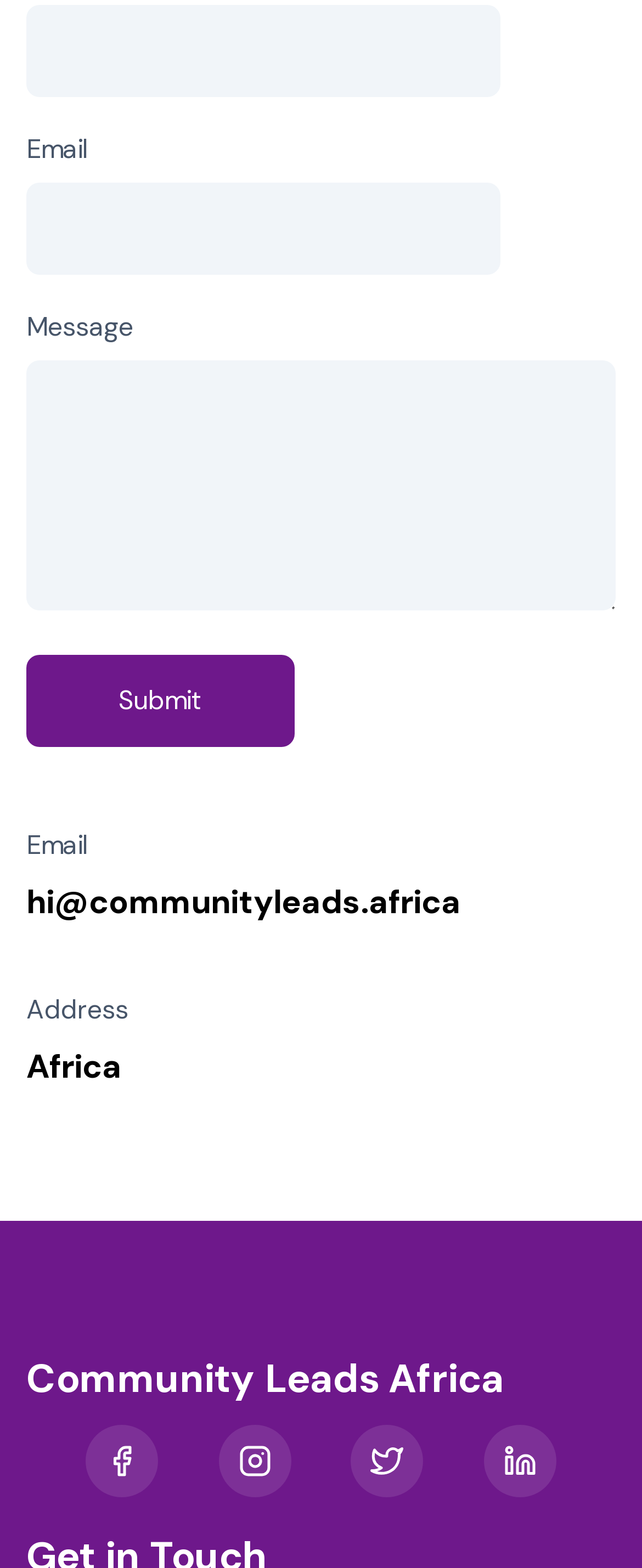Kindly provide the bounding box coordinates of the section you need to click on to fulfill the given instruction: "Type your email".

[0.041, 0.117, 0.779, 0.176]